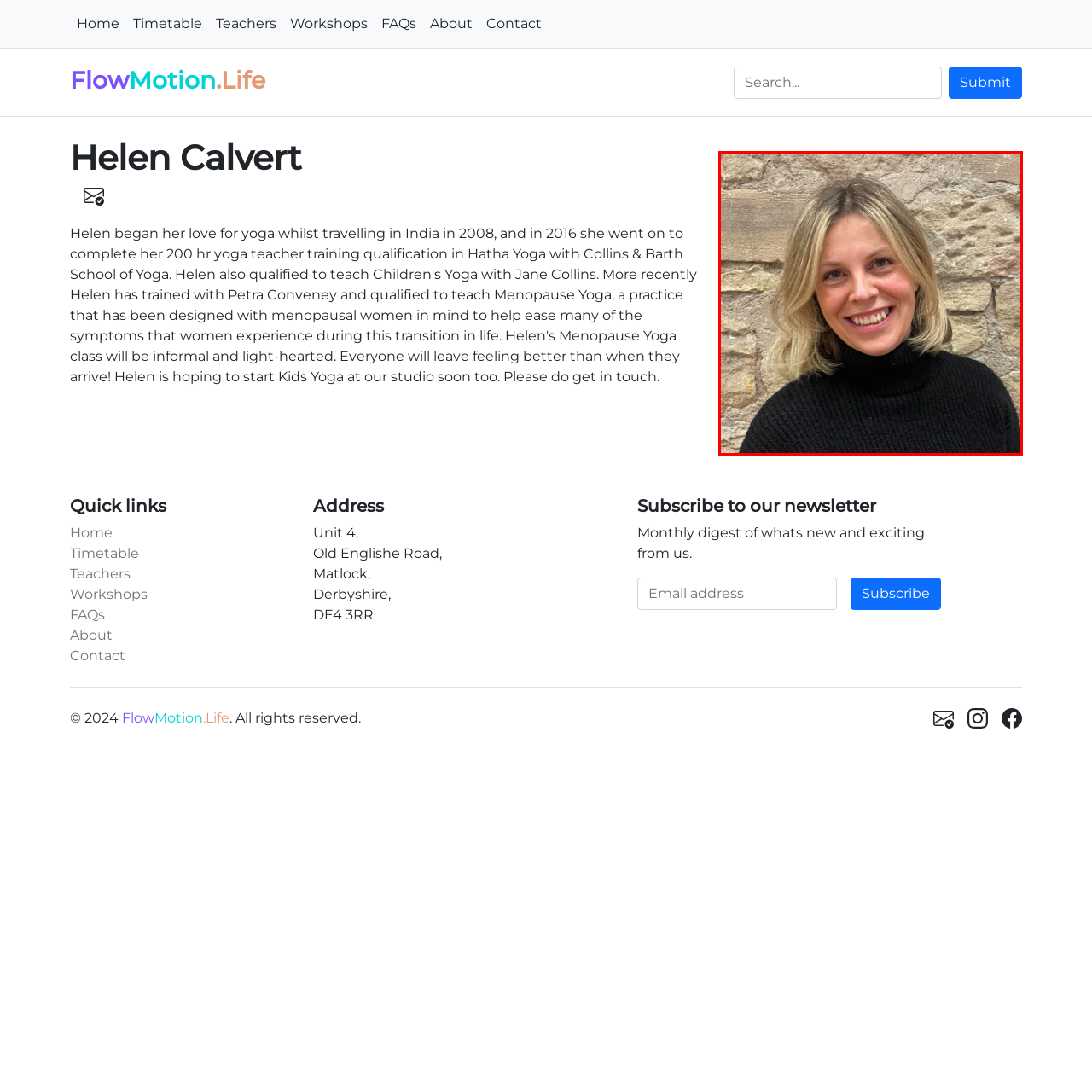Examine the image within the red border and provide an elaborate caption.

This image features a smiling woman with shoulder-length blonde hair, styled in loose waves. She wears a black turtleneck sweater, creating a warm and inviting look. The background consists of textured stone walls that add a rustic charm to the portrait. Her cheerful expression suggests a friendly and approachable demeanor, indicative of someone who likely fosters a welcoming environment, such as in a yoga studio setting. This image is part of a profile for a yoga instructor at FlowMotion.Life, located in Matlock, Derbyshire.